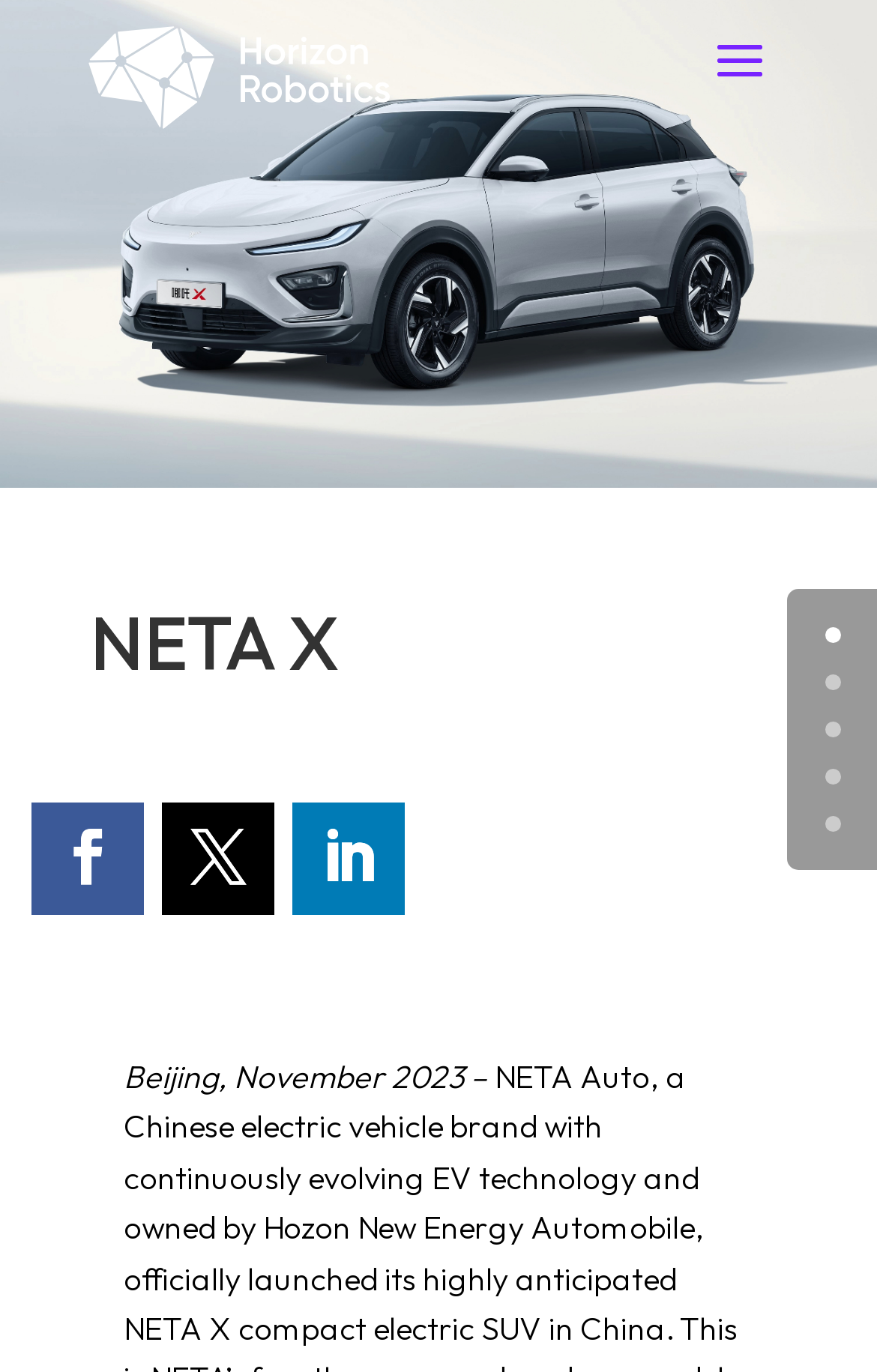Locate the bounding box of the UI element described in the following text: "2".

[0.941, 0.526, 0.959, 0.537]